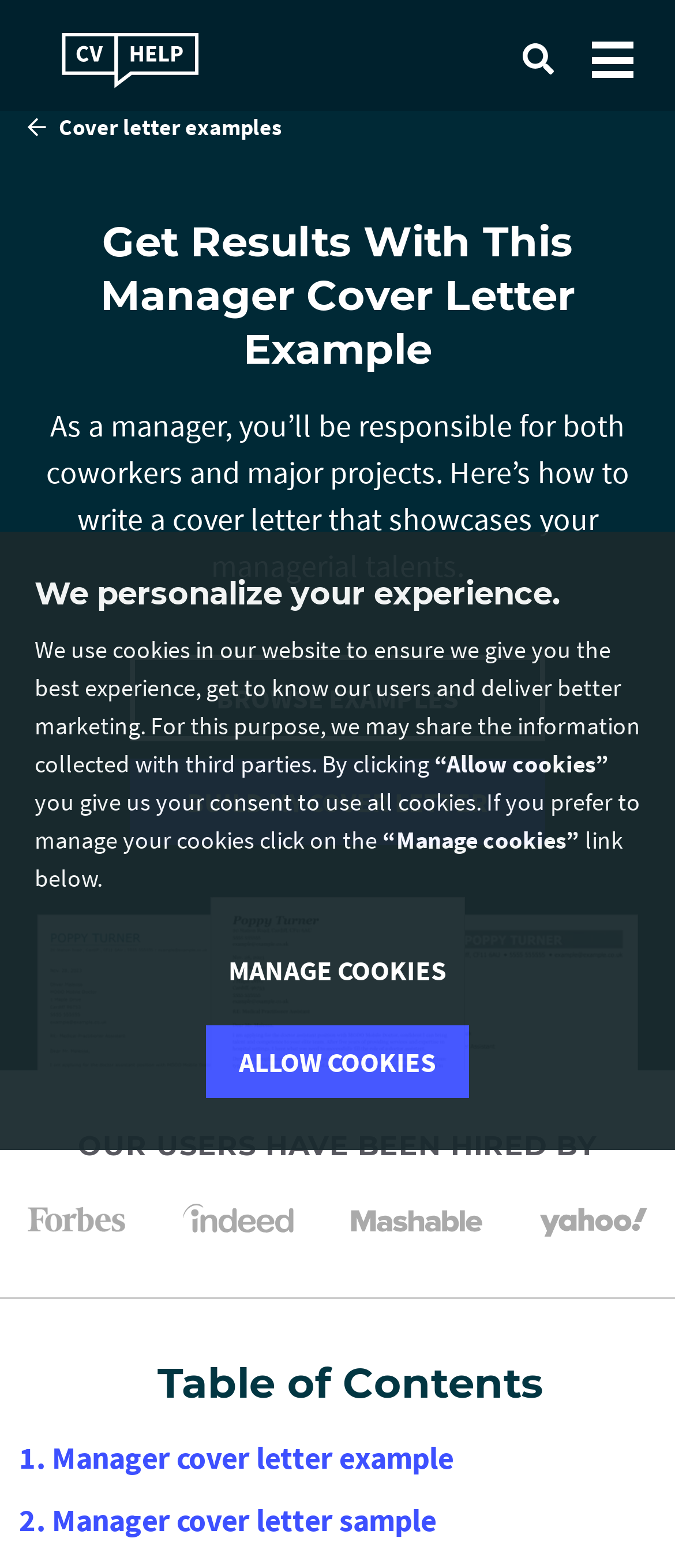Please reply to the following question using a single word or phrase: 
What is the topic of the table of contents?

Manager cover letter